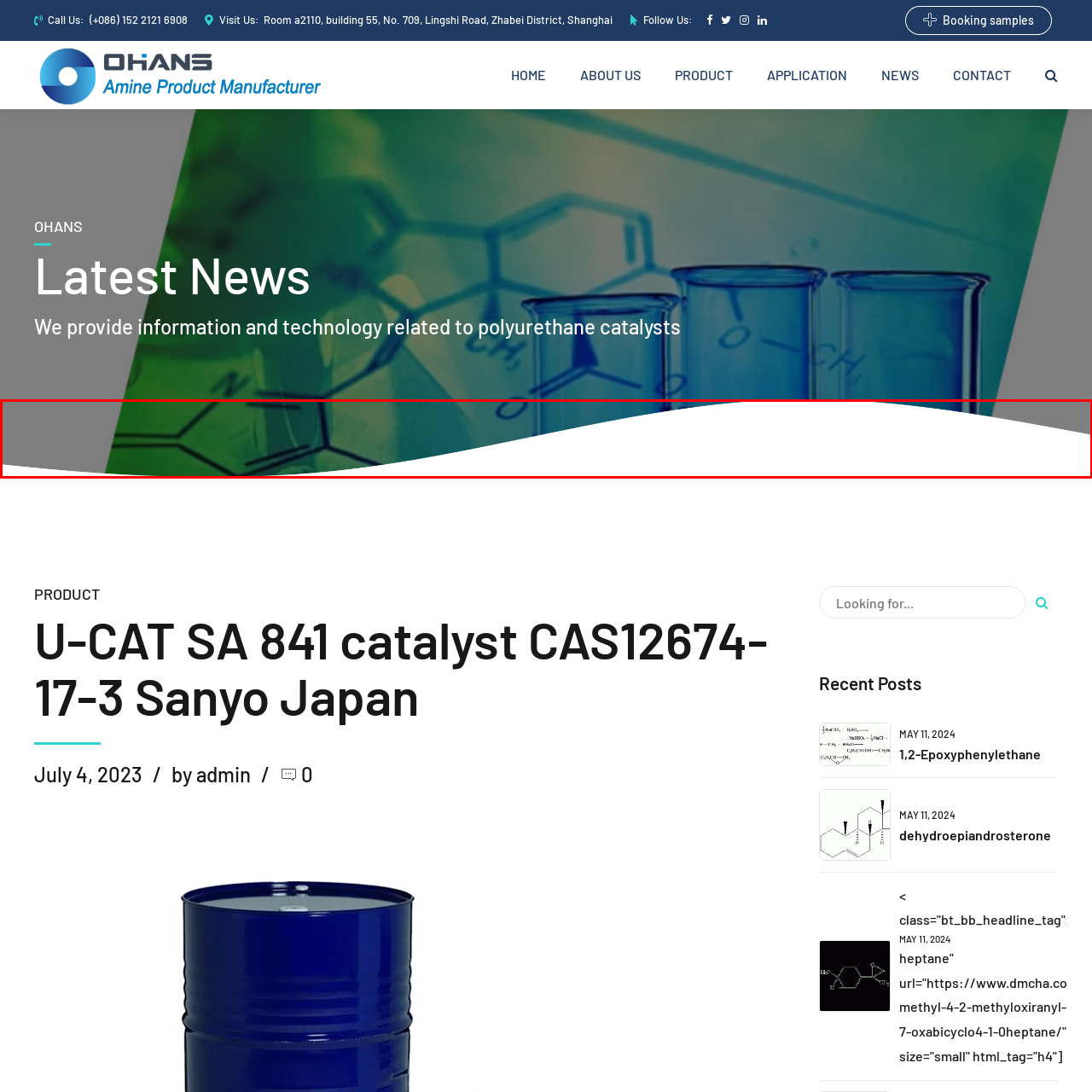Describe in detail the visual content enclosed by the red bounding box.

The image showcases a vibrant and dynamic graphical representation related to the U-CAT SA 841 catalyst, which is manufactured in Sanyo, Japan. The design features abstract shapes and colors that likely emphasize the advanced technology and scientific principles behind the catalyst. This visual element complements the informative context of the webpage, which focuses on the manufacturer’s expertise in morpholine and related products. The image serves as an engaging backdrop to the content, capturing the essence of innovation in the field of polyurethane catalysts.